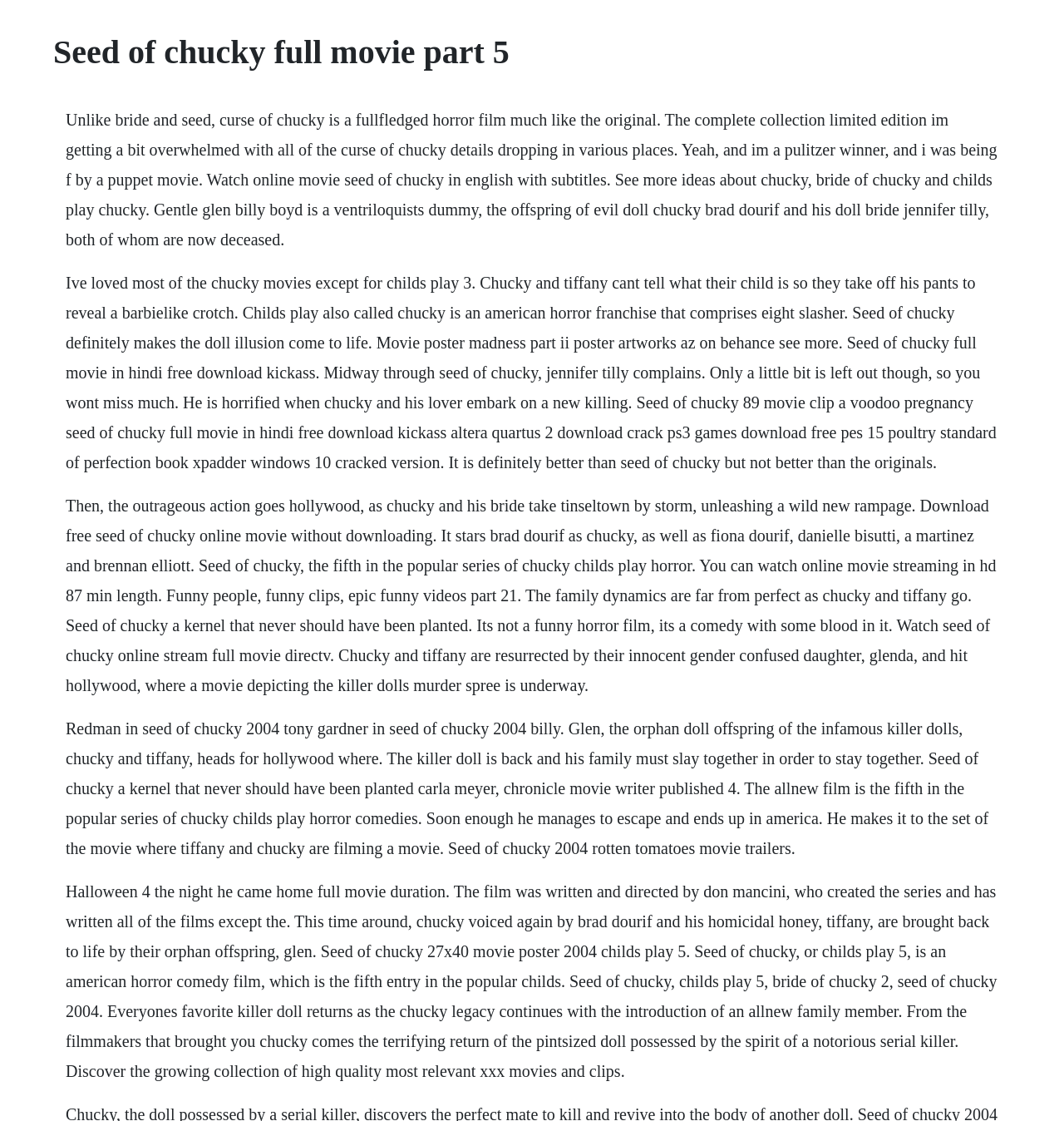Please find and report the primary heading text from the webpage.

Seed of chucky full movie part 5